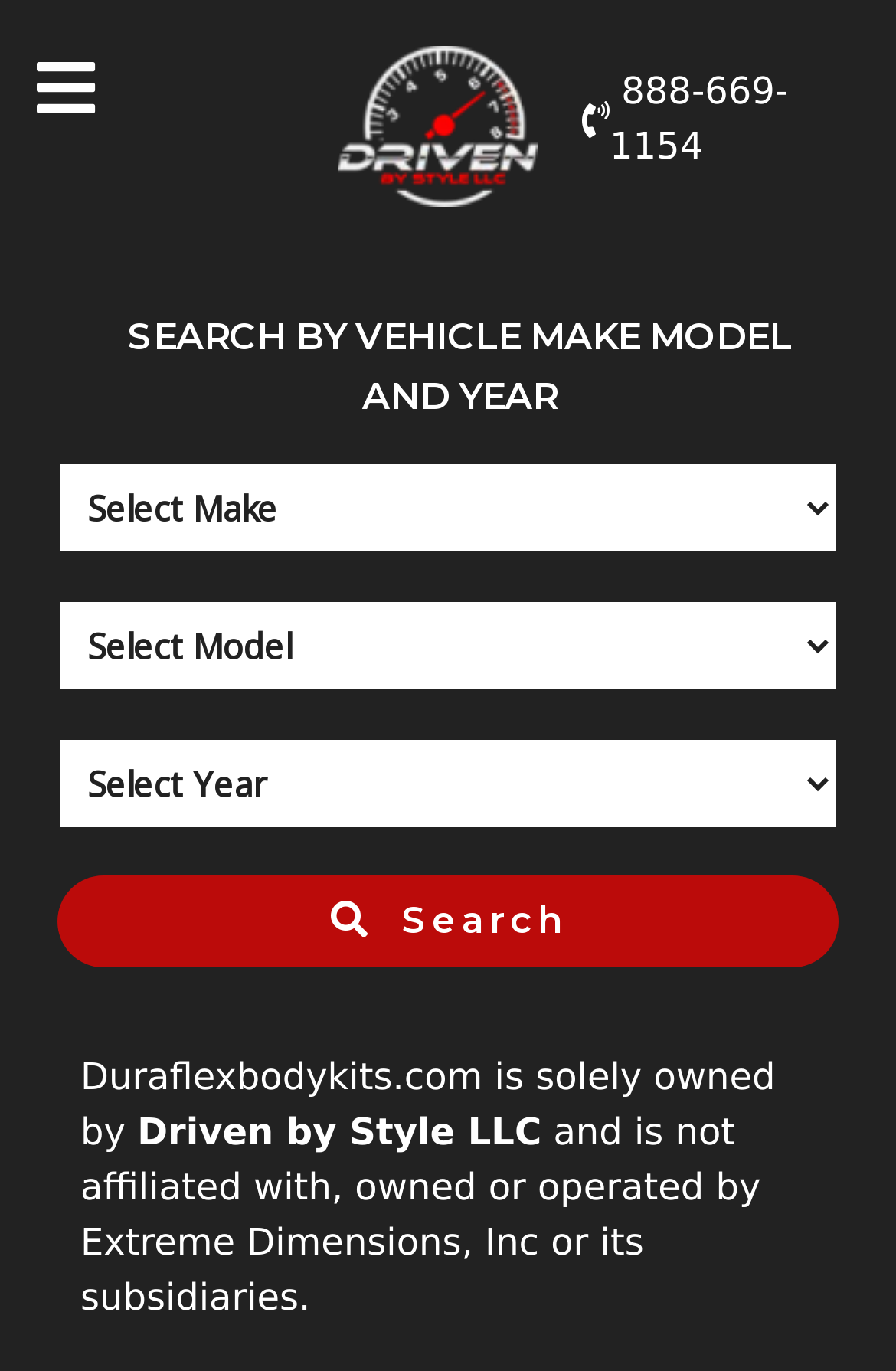Is the website affiliated with Extreme Dimensions, Inc?
Provide an in-depth answer to the question, covering all aspects.

I found the answer by reading the static text element at the bottom of the webpage, which explicitly states that the website is not affiliated with, owned, or operated by Extreme Dimensions, Inc or its subsidiaries.